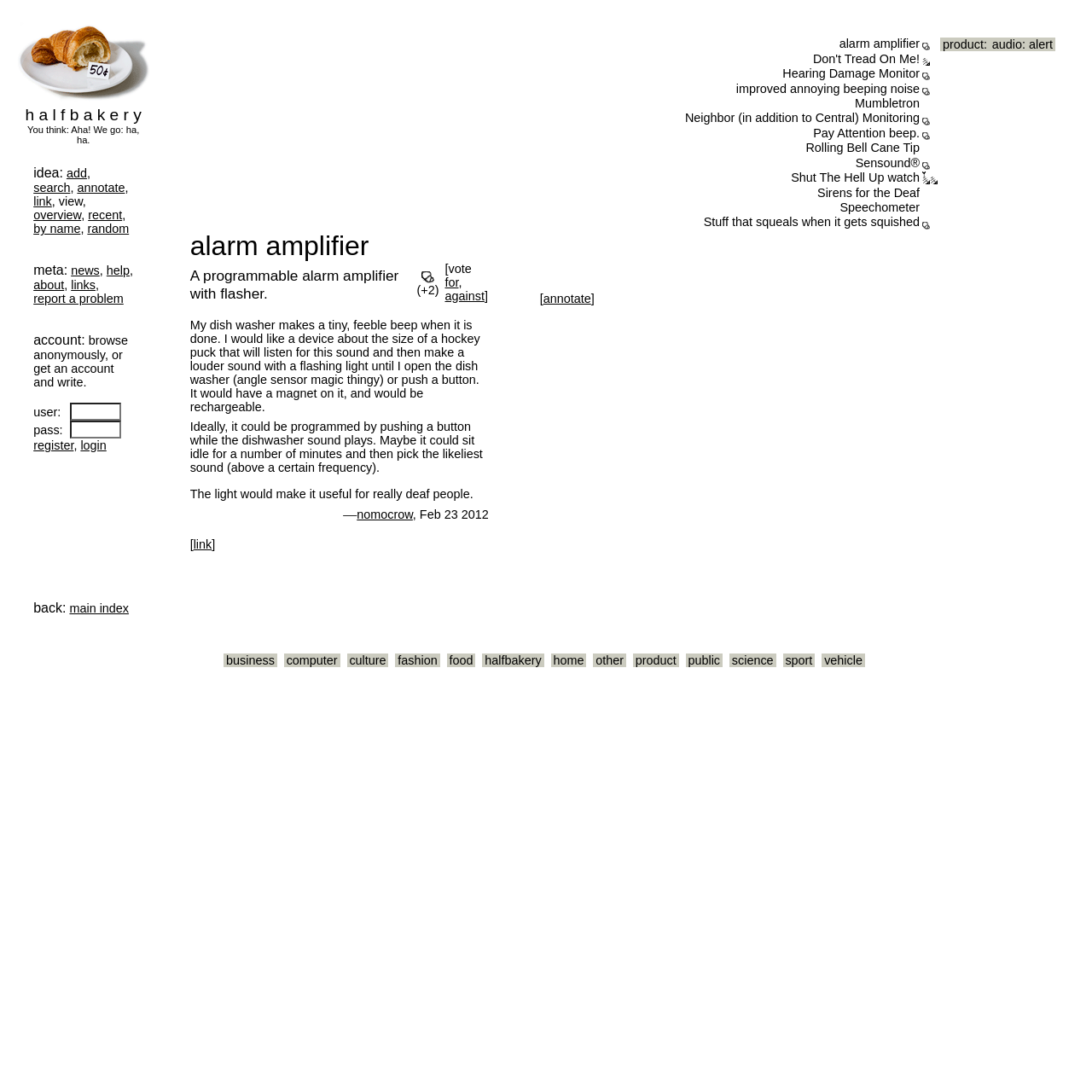Calculate the bounding box coordinates for the UI element based on the following description: "Pay Attention beep.". Ensure the coordinates are four float numbers between 0 and 1, i.e., [left, top, right, bottom].

[0.745, 0.115, 0.842, 0.128]